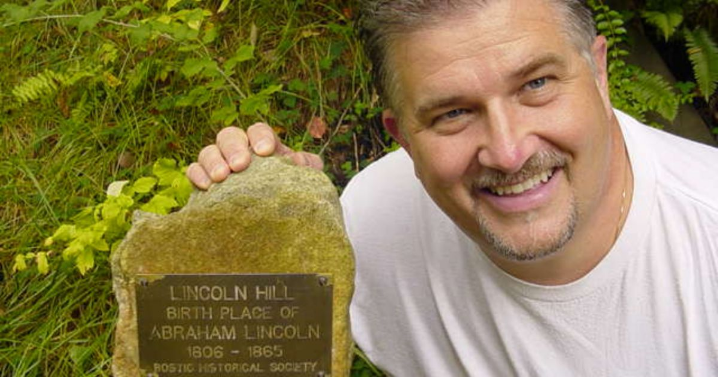Offer an in-depth caption of the image, mentioning all notable aspects.

In this image, a smiling man poses beside a historical marker identifying the site known as Lincoln Hill, recognized as the birth place of Abraham Lincoln. The marker is affixed to a stone and includes an inscription that reads "LINCOLN HILL - BIRTH PLACE OF ABRAHAM LINCOLN 1806 - 1865," along with a note indicating its affiliation with the Rostig Historical Society. Surrounding the marker, lush greenery and natural foliage create a serene atmosphere, emphasizing the historical significance of the location. The man's joyful expression suggests a sense of pride or connection to this monumental site in American history.